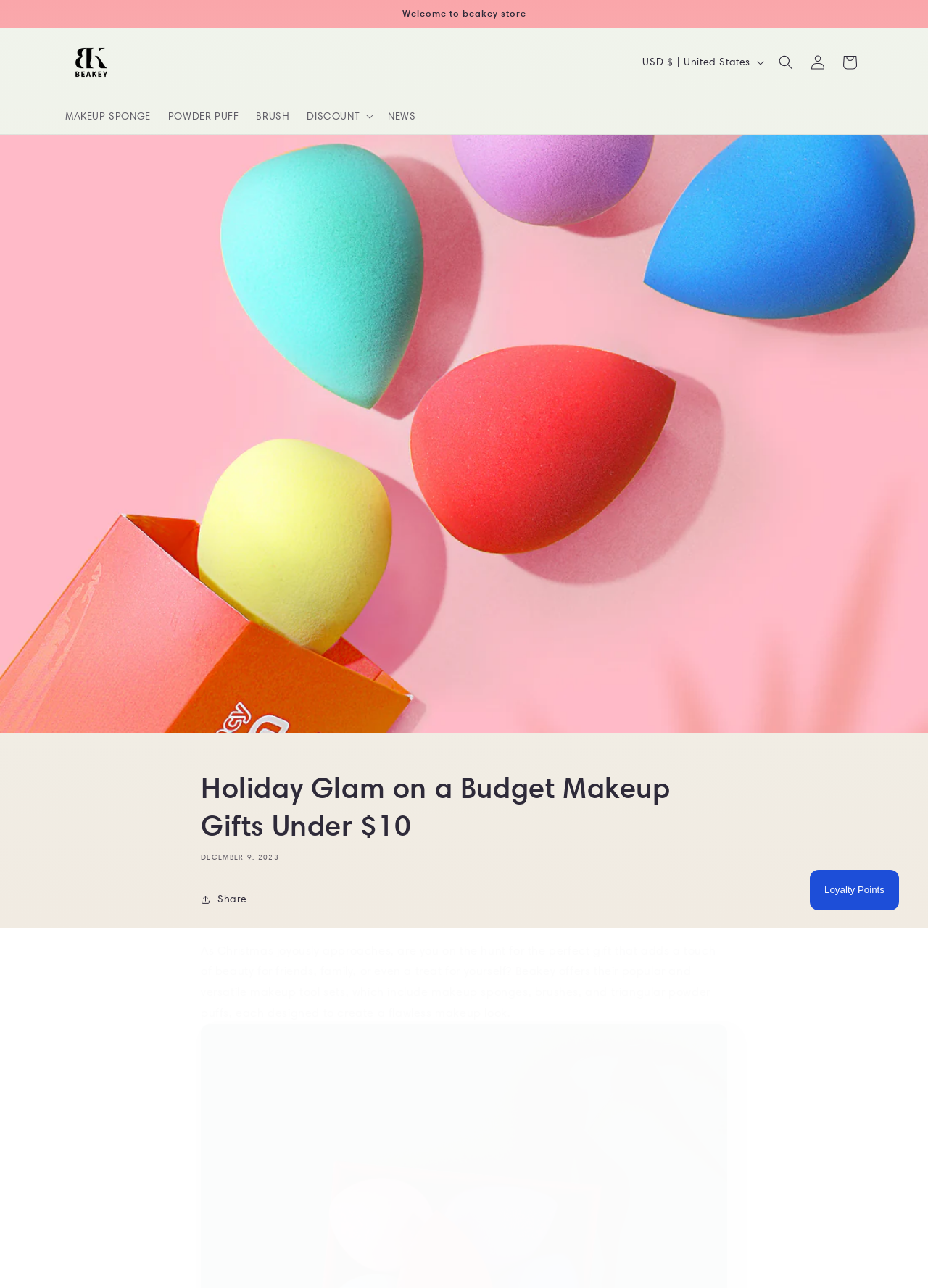Respond with a single word or short phrase to the following question: 
What is the current date?

December 9, 2023